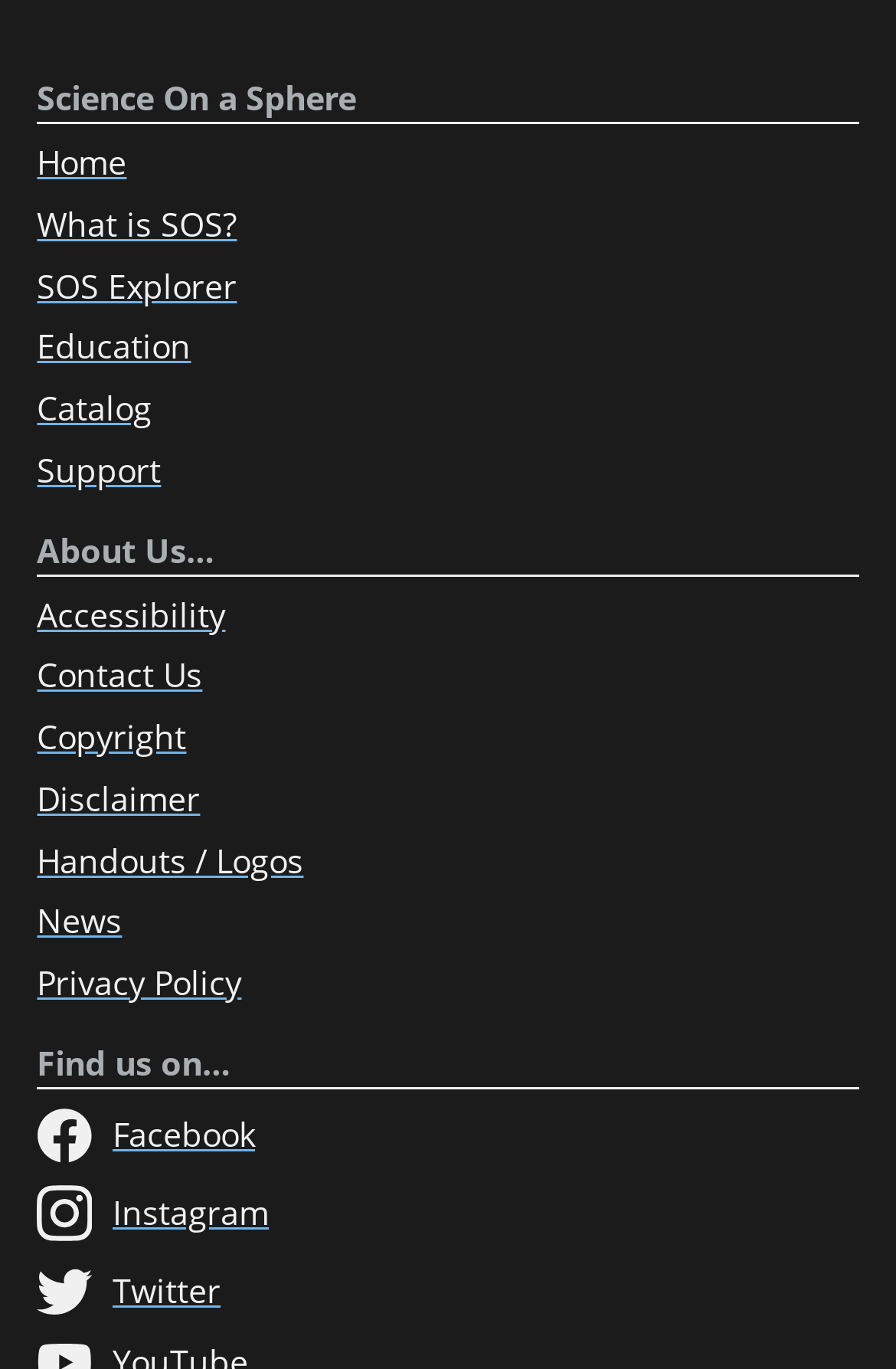What are the social media platforms listed?
Provide a short answer using one word or a brief phrase based on the image.

Facebook, Instagram, Twitter